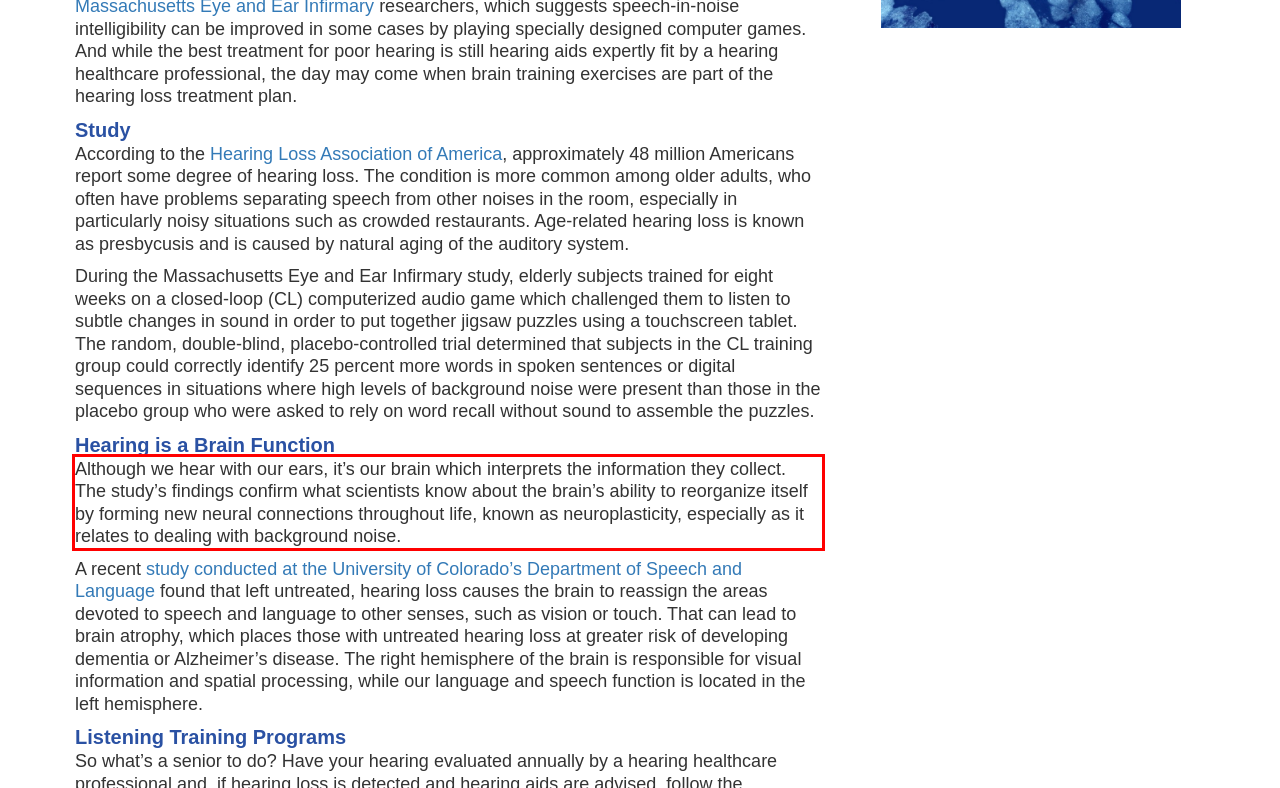Analyze the screenshot of the webpage and extract the text from the UI element that is inside the red bounding box.

Although we hear with our ears, it’s our brain which interprets the information they collect. The study’s findings confirm what scientists know about the brain’s ability to reorganize itself by forming new neural connections throughout life, known as neuroplasticity, especially as it relates to dealing with background noise.